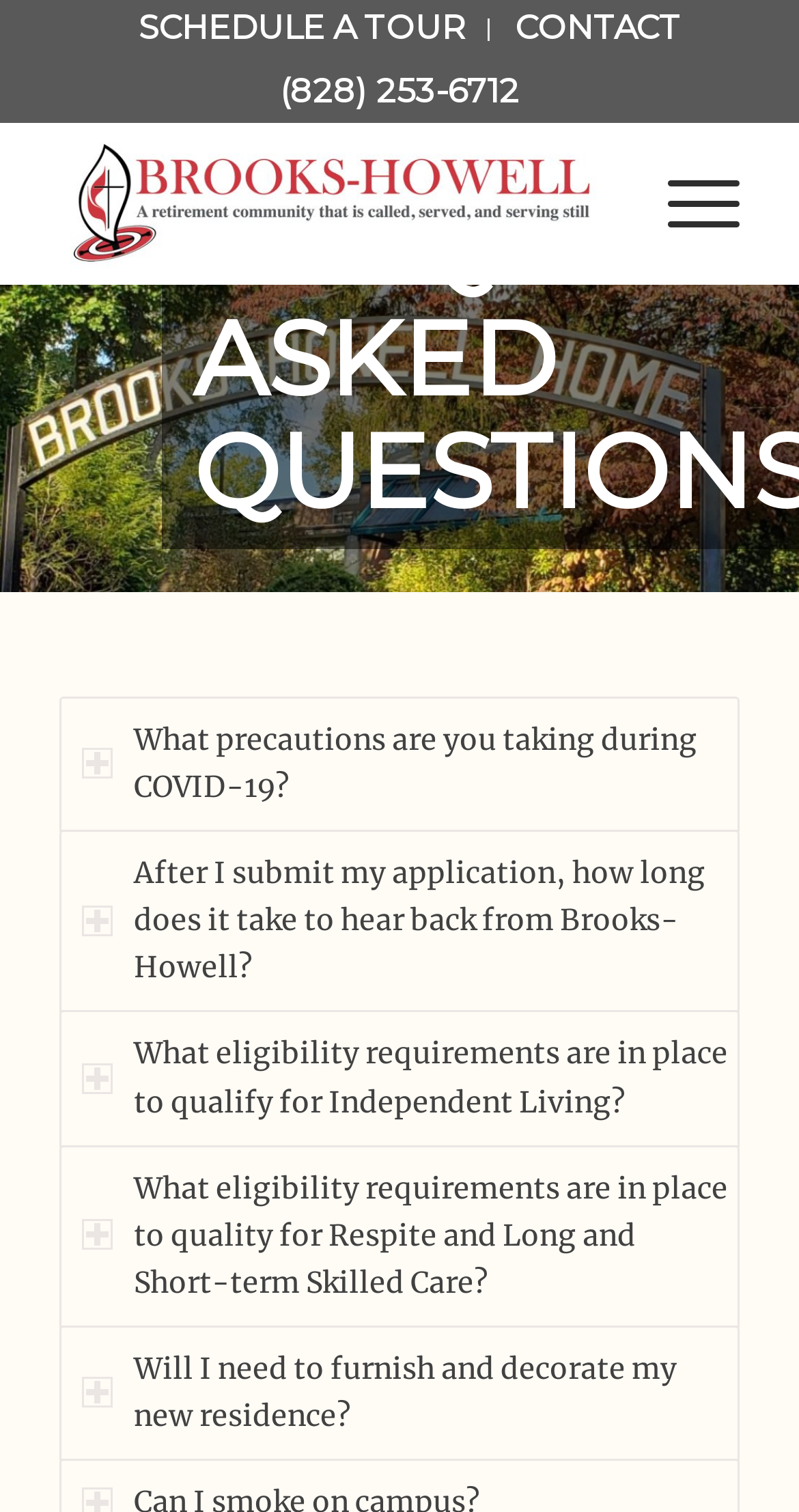Determine the bounding box coordinates of the region I should click to achieve the following instruction: "visit markets". Ensure the bounding box coordinates are four float numbers between 0 and 1, i.e., [left, top, right, bottom].

None